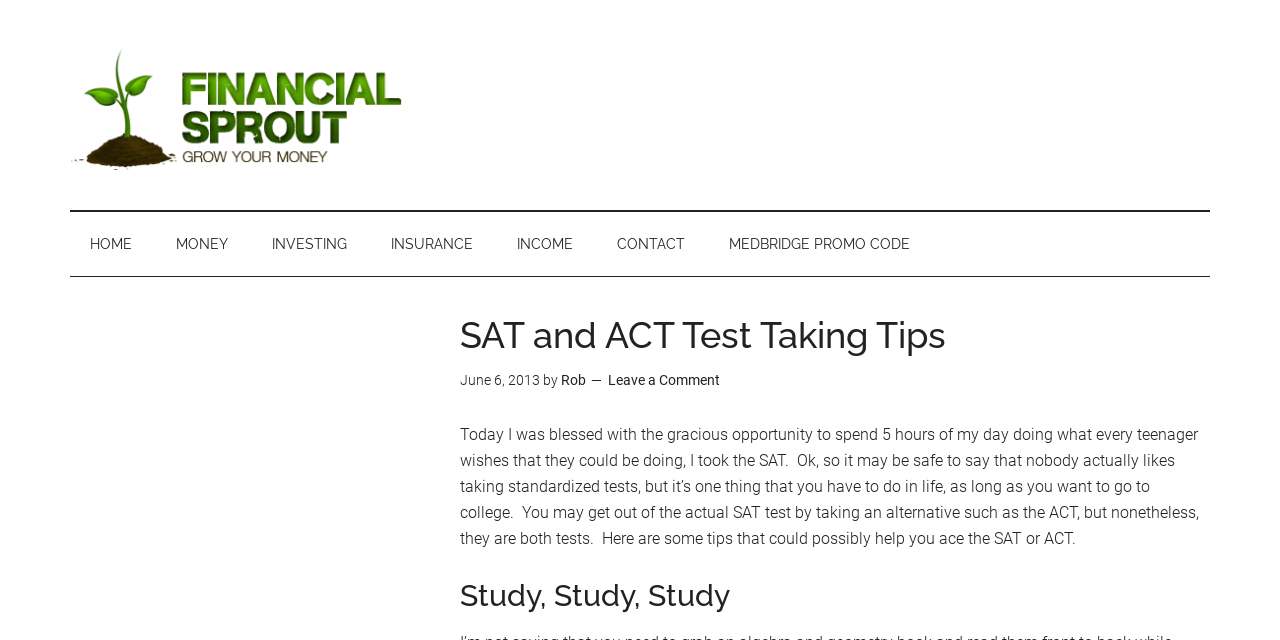Analyze the image and give a detailed response to the question:
What is the first tip mentioned in the article for acing the SAT or ACT?

The first tip mentioned in the article is 'Study, Study, Study', which is a heading in the article that suggests that studying is an important aspect of acing the SAT or ACT.